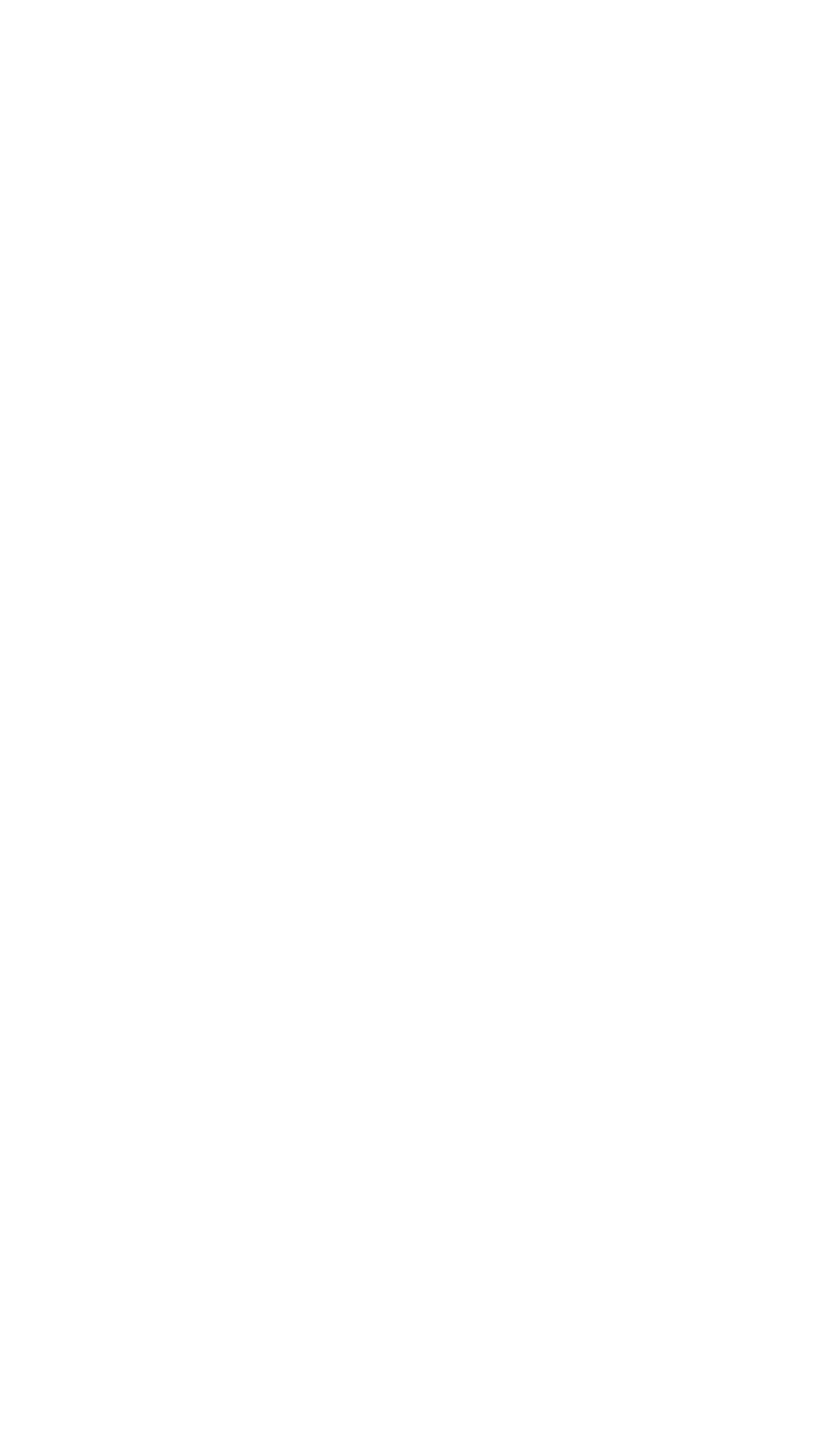Please give a succinct answer using a single word or phrase:
How many links are there on the webpage?

11